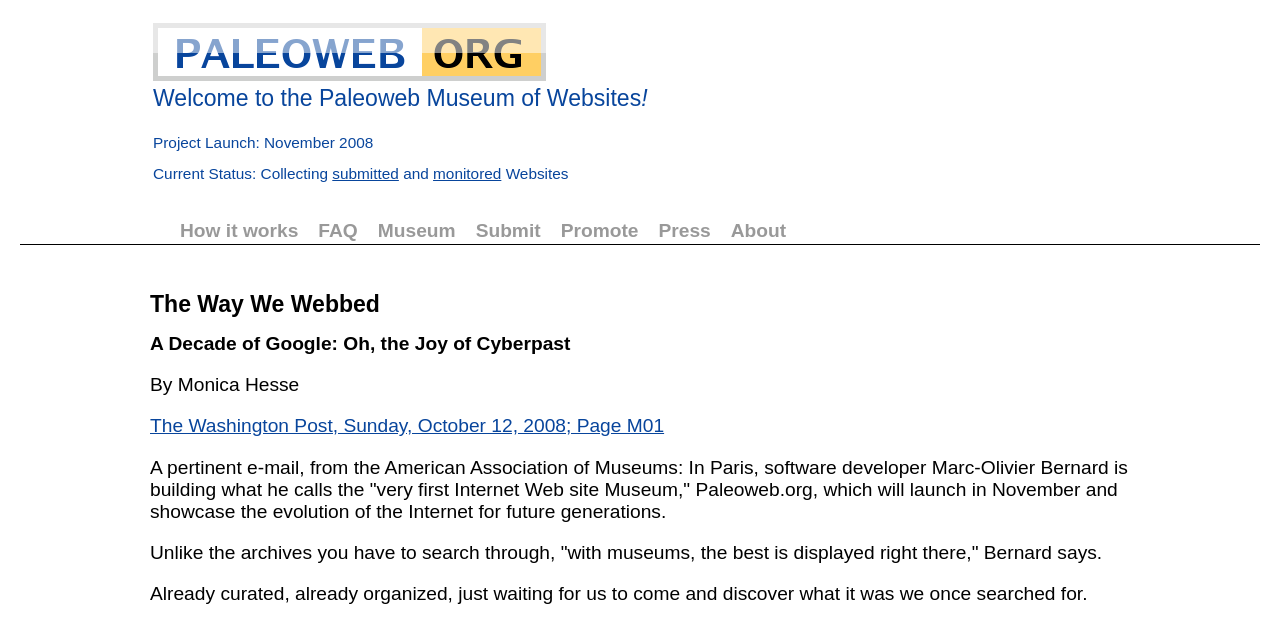Identify the bounding box coordinates for the UI element described as: "submitted". The coordinates should be provided as four floats between 0 and 1: [left, top, right, bottom].

[0.26, 0.257, 0.312, 0.284]